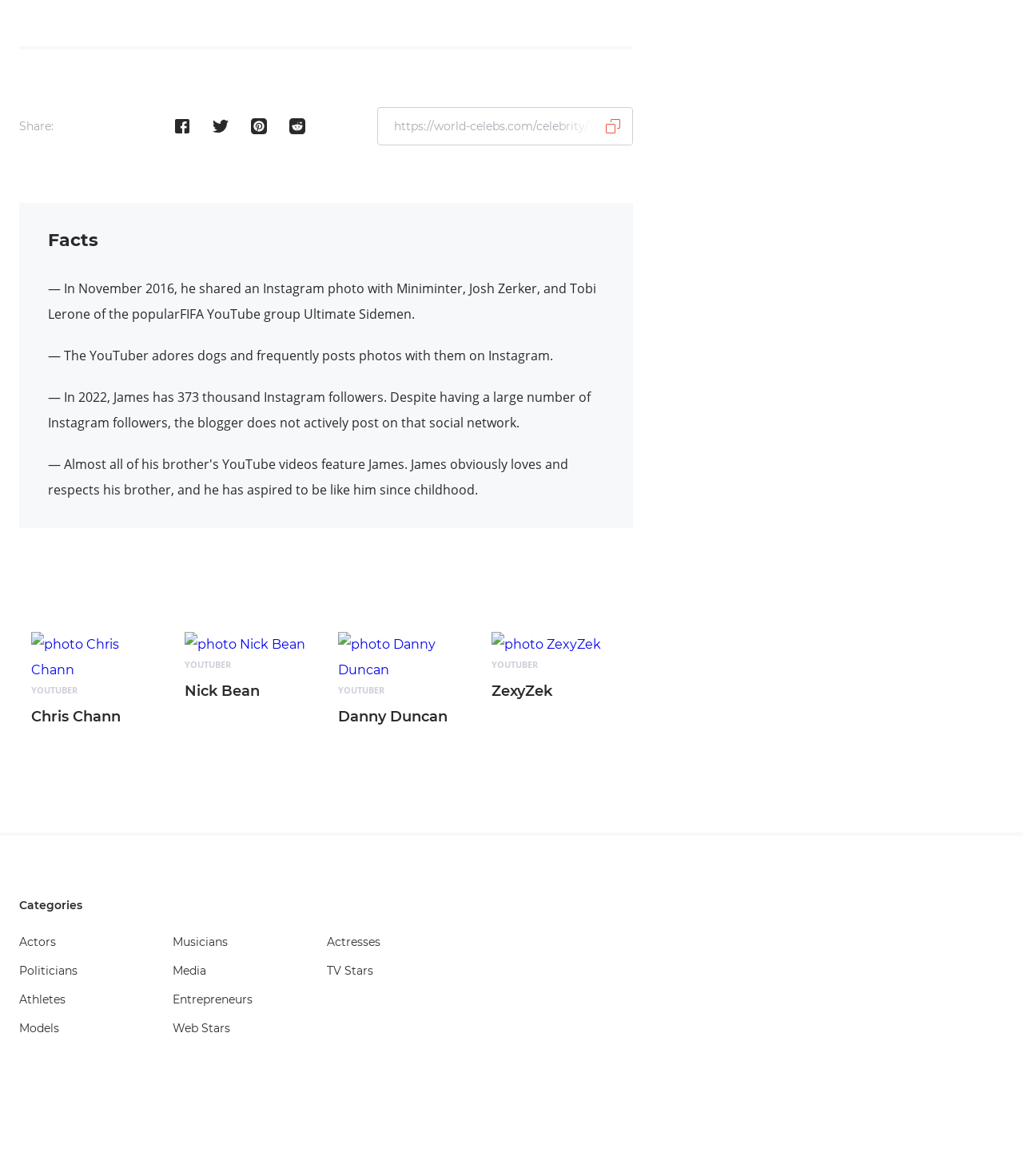Could you locate the bounding box coordinates for the section that should be clicked to accomplish this task: "Share on Facebook".

[0.17, 0.1, 0.186, 0.114]